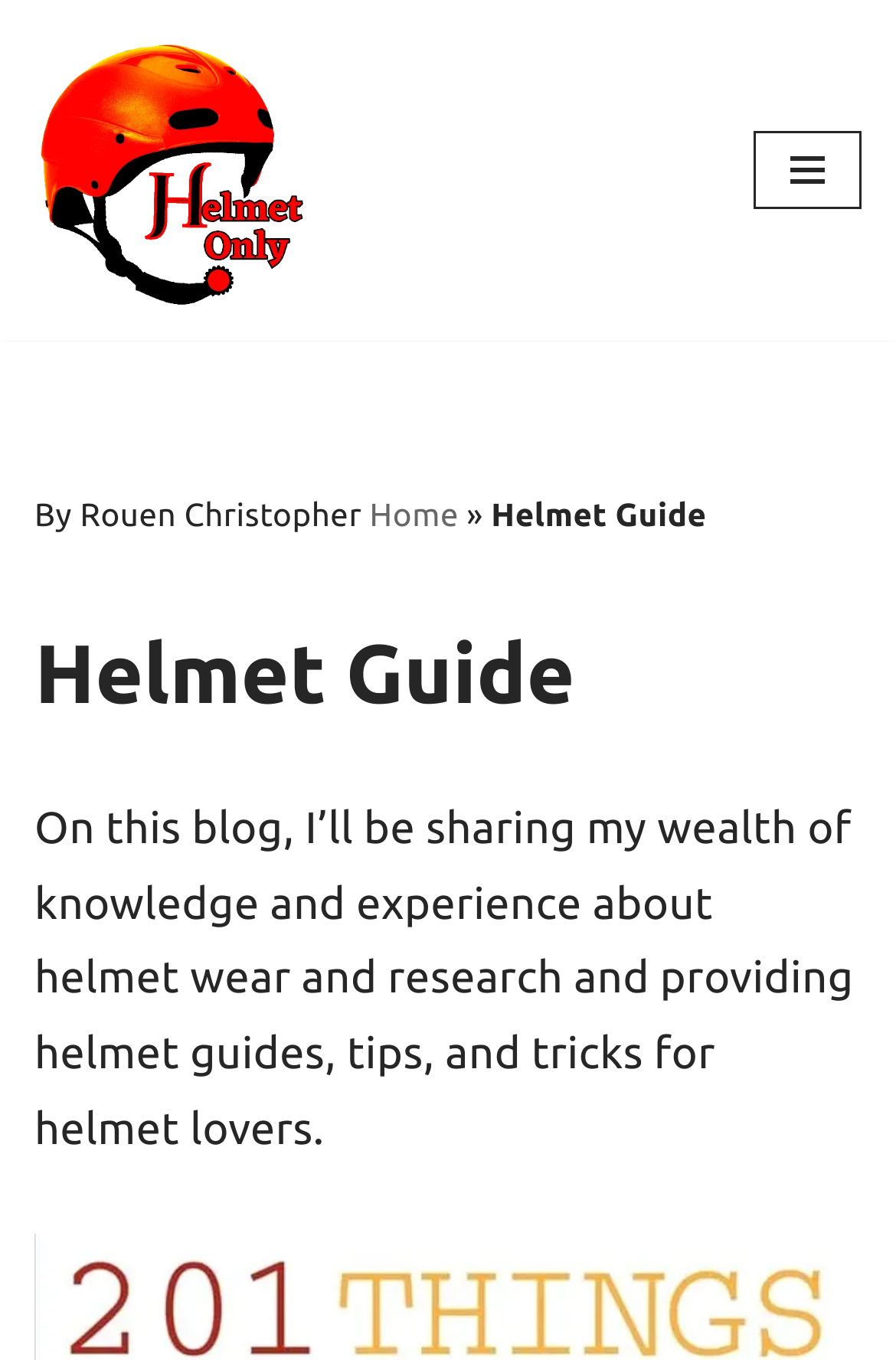Analyze the image and answer the question with as much detail as possible: 
What is the purpose of the website?

The purpose of the website can be inferred from the static text element 'On this blog, I’ll be sharing my wealth of knowledge and experience about helmet wear and research and providing helmet guides, tips, and tricks for helmet lovers.', which suggests that the website is intended to share the author's knowledge and experience about helmets with others.